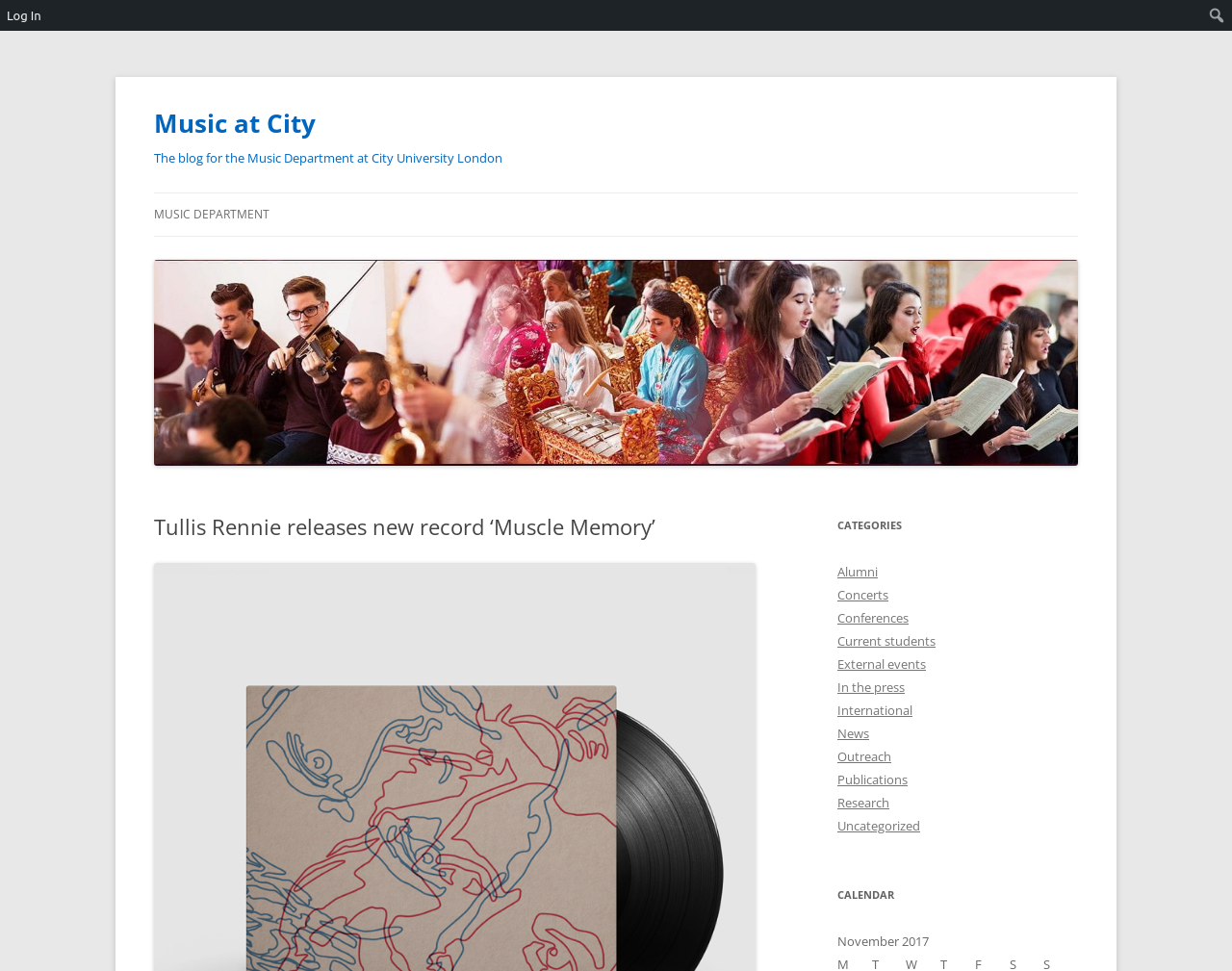Locate the bounding box coordinates of the element's region that should be clicked to carry out the following instruction: "read about Tullis Rennie's new record". The coordinates need to be four float numbers between 0 and 1, i.e., [left, top, right, bottom].

[0.125, 0.529, 0.613, 0.556]